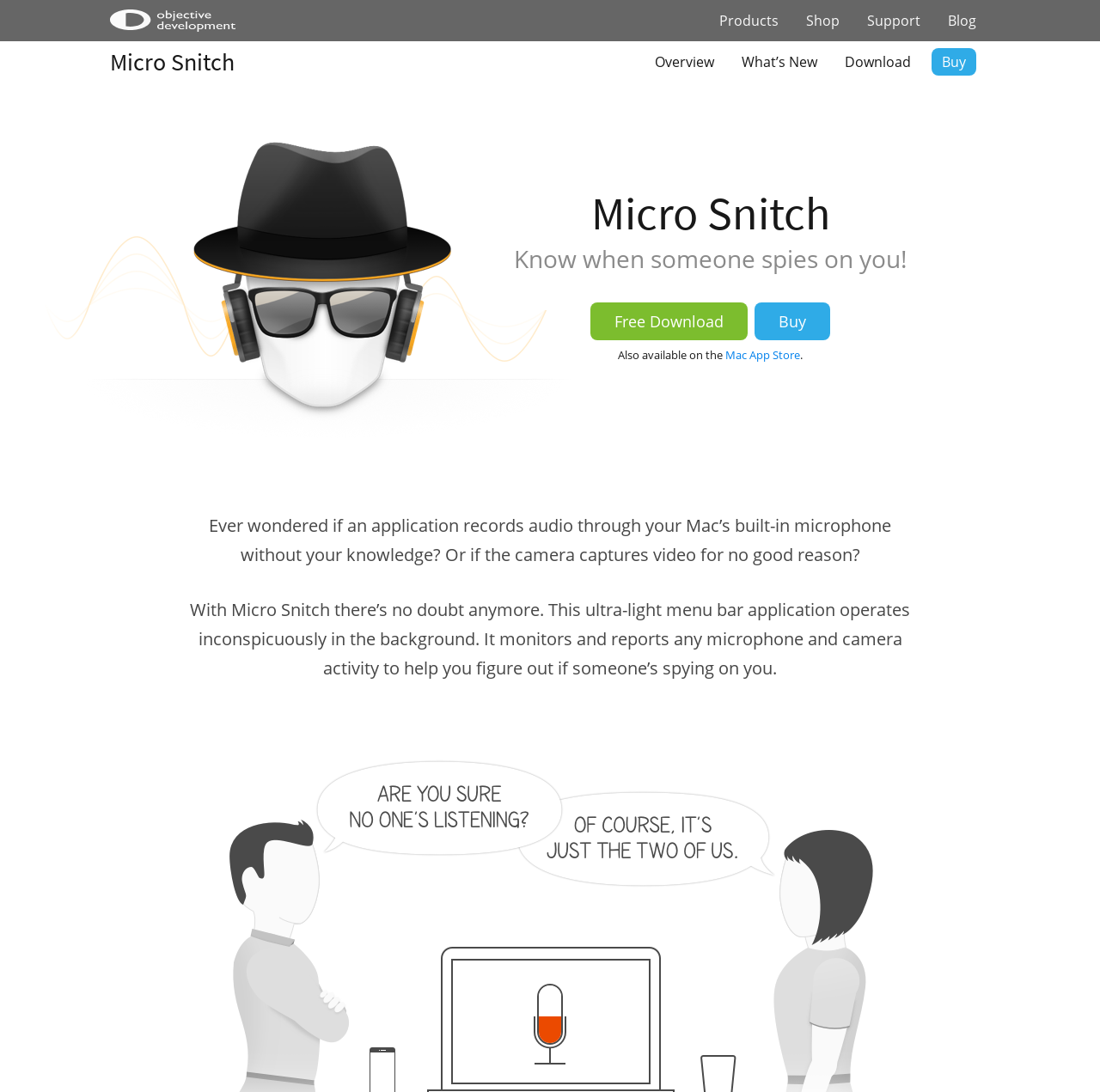Please identify the bounding box coordinates of the clickable element to fulfill the following instruction: "Click on Free Download". The coordinates should be four float numbers between 0 and 1, i.e., [left, top, right, bottom].

[0.537, 0.277, 0.68, 0.312]